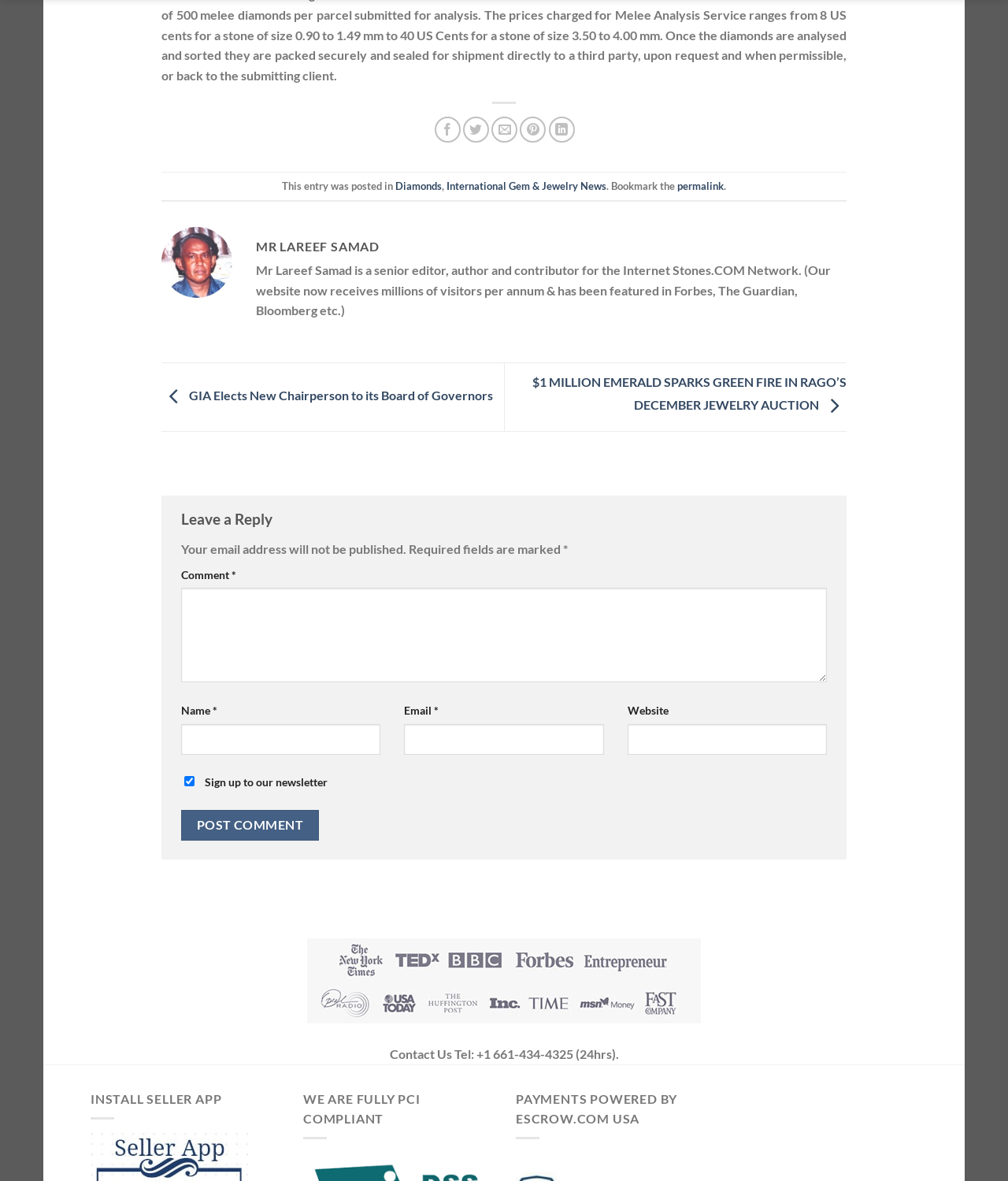Identify the bounding box coordinates for the element that needs to be clicked to fulfill this instruction: "Post a comment". Provide the coordinates in the format of four float numbers between 0 and 1: [left, top, right, bottom].

[0.18, 0.686, 0.316, 0.712]